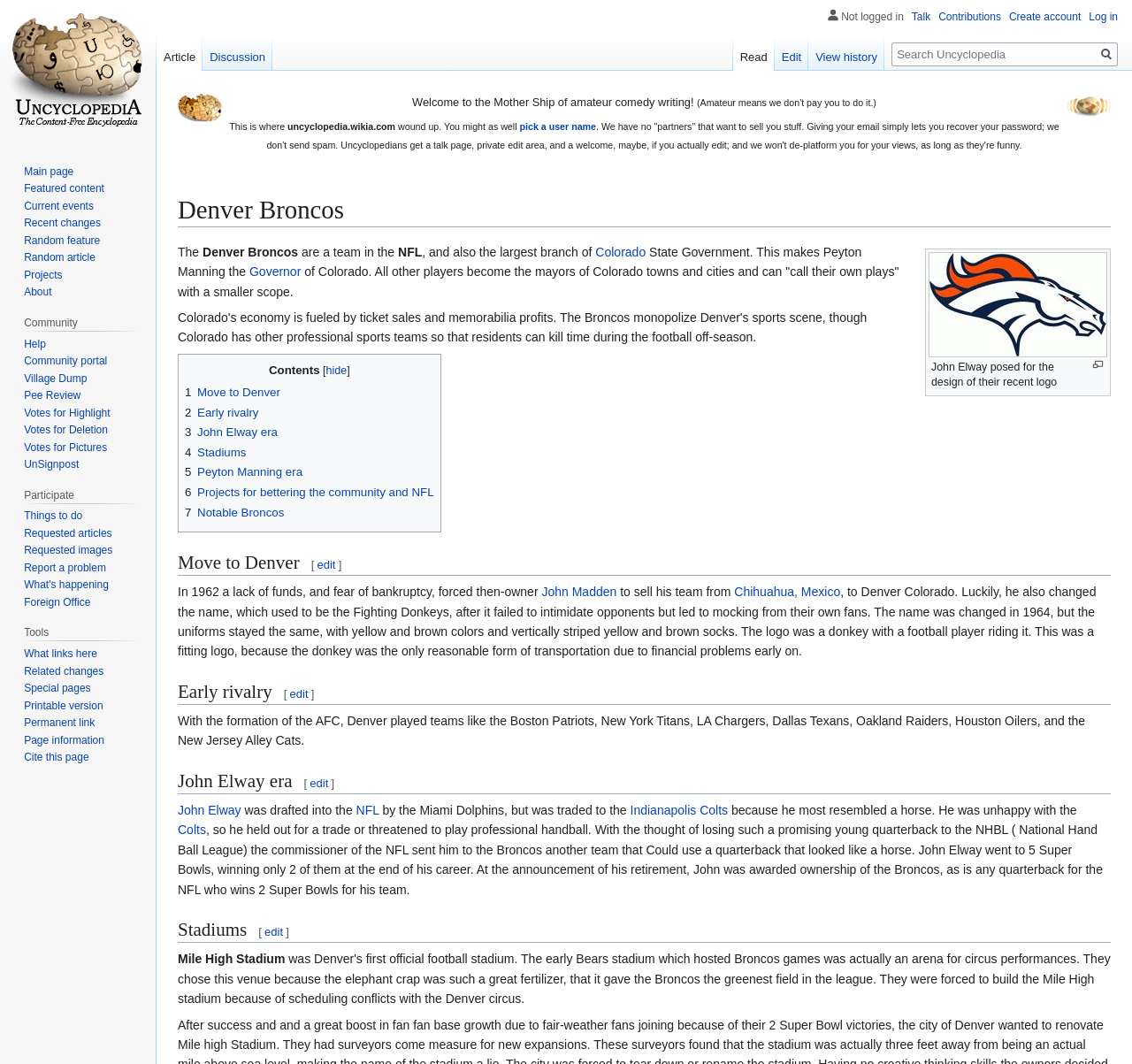Pinpoint the bounding box coordinates of the element that must be clicked to accomplish the following instruction: "Visit the main page". The coordinates should be in the format of four float numbers between 0 and 1, i.e., [left, top, right, bottom].

[0.006, 0.0, 0.131, 0.133]